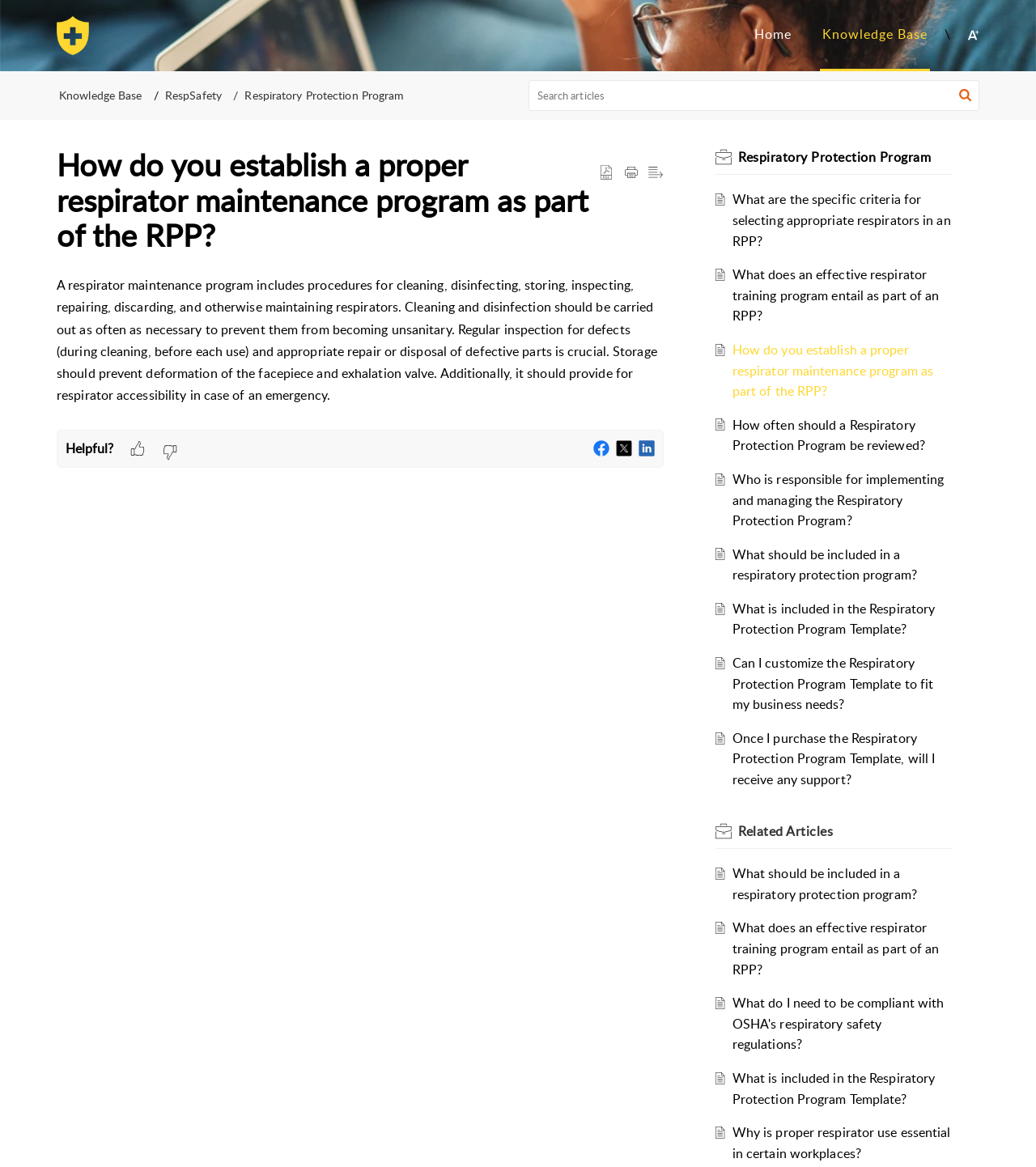What is a respirator maintenance program?
Carefully analyze the image and provide a thorough answer to the question.

Based on the webpage content, a respirator maintenance program is a set of procedures that include cleaning, disinfecting, storing, inspecting, repairing, discarding, and maintaining respirators. This is essential to ensure the proper functioning of respirators and to prevent them from becoming unsanitary.